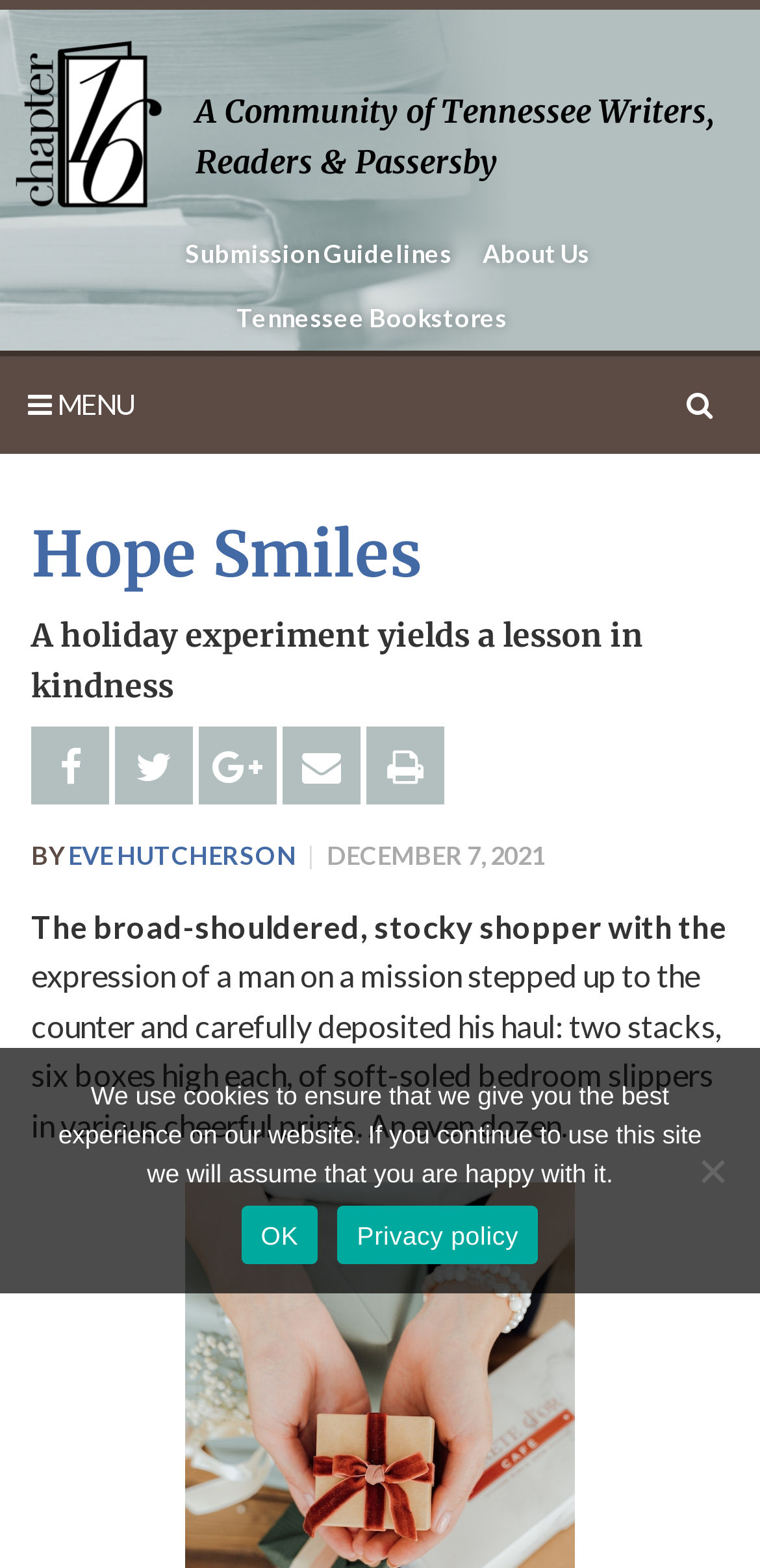What is the name of the chapter?
Answer the question with detailed information derived from the image.

The name of the chapter can be found in the link element with the text 'Chapter 16' at the top of the webpage.